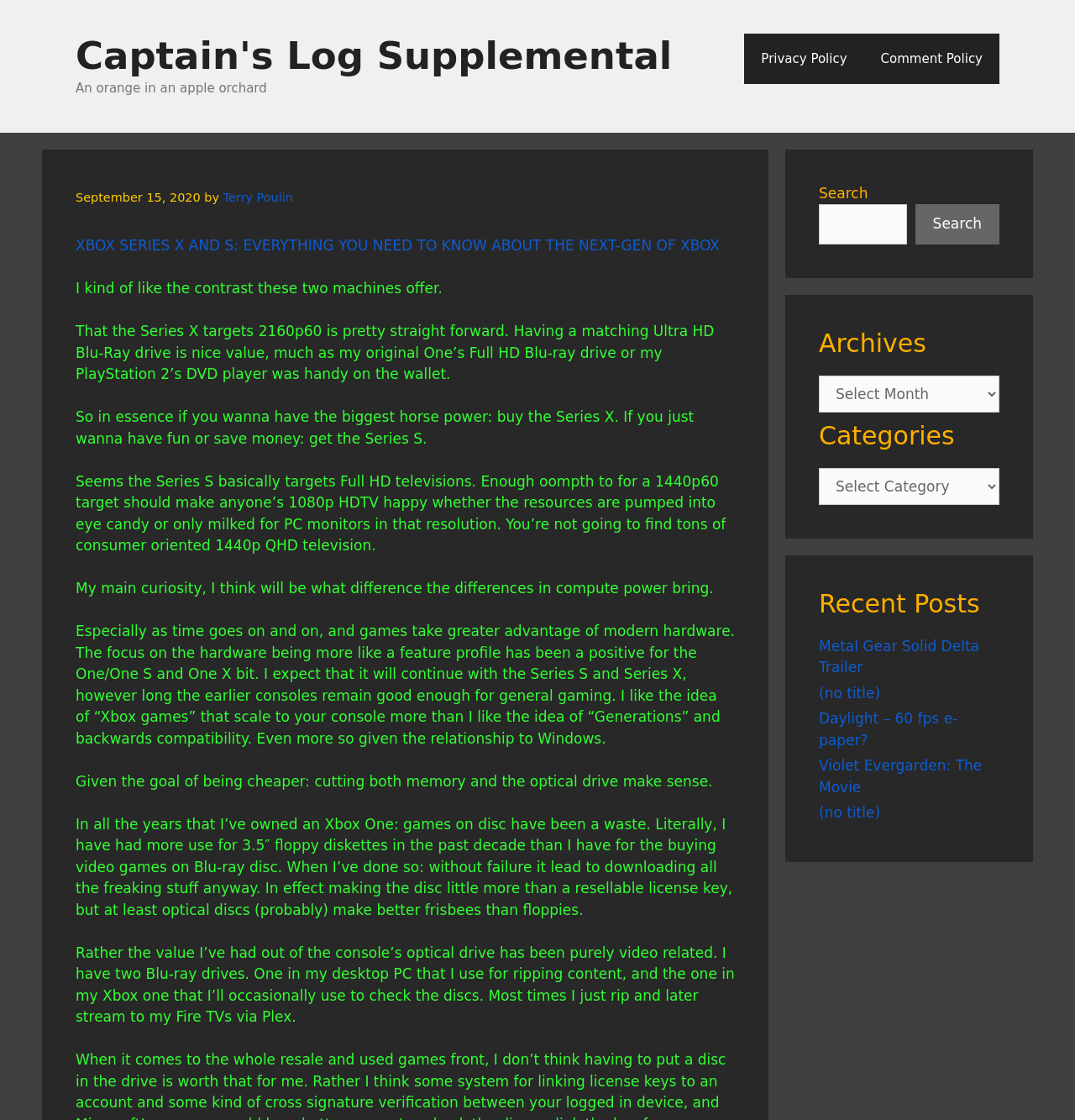Extract the bounding box coordinates for the UI element described as: "Search".

[0.851, 0.182, 0.93, 0.218]